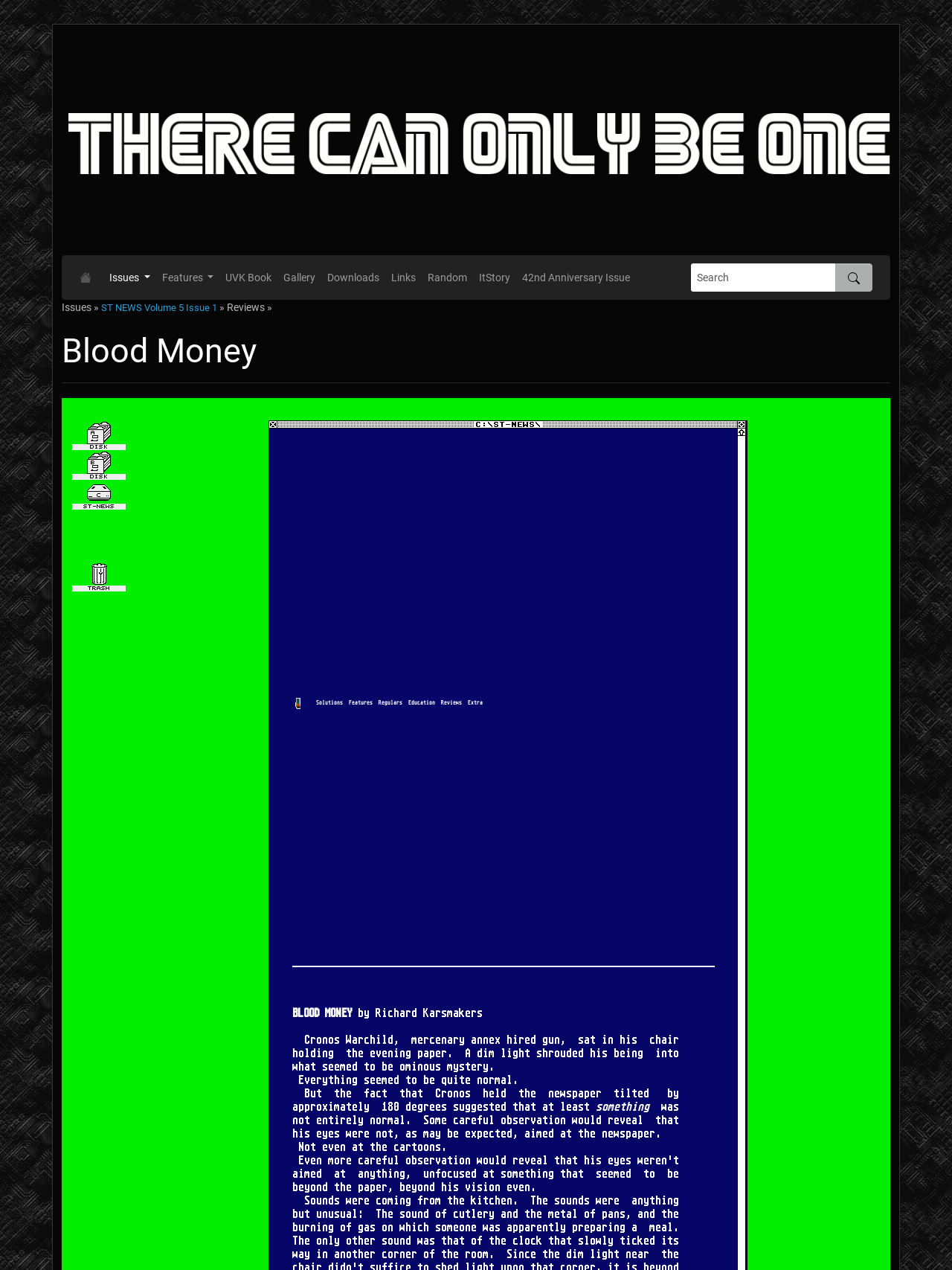Identify the bounding box for the described UI element: "Back to Previous Page".

None